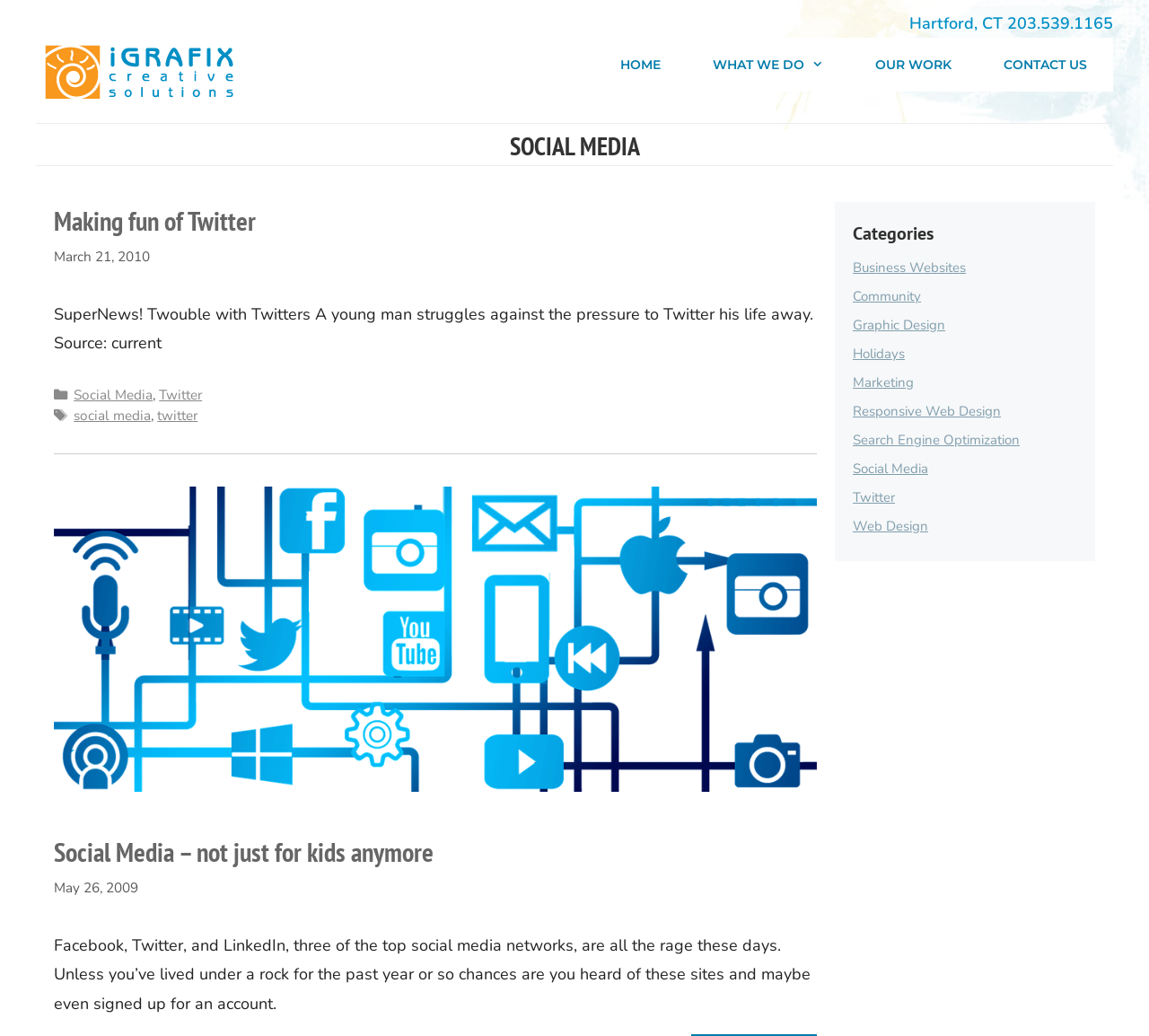Create a detailed summary of the webpage's content and design.

The webpage is about social media, specifically highlighting the creative solutions offered by iGRAFIX. At the top, there is a banner with the company name and a navigation menu with links to HOME, WHAT WE DO, OUR WORK, and CONTACT US. Below the banner, there is a heading "SOCIAL MEDIA" followed by an article section.

In the article section, there are two blog posts. The first post is titled "Making fun of Twitter" and has a link to the post. Below the title, there is a date "March 21, 2010" and a brief description of the post. The second post is titled "Social Media – not just for kids anymore" and also has a link to the post. Below the title, there is a date "May 26, 2009" and a longer description of the post.

To the right of the article section, there is a complementary section with a heading "Categories" and a list of links to various categories, including Business Websites, Community, Graphic Design, and more.

At the bottom of the page, there is a footer section with links to social media icons and a brief description of the company's services. Throughout the page, there are several images, including the company logo and icons for social media.